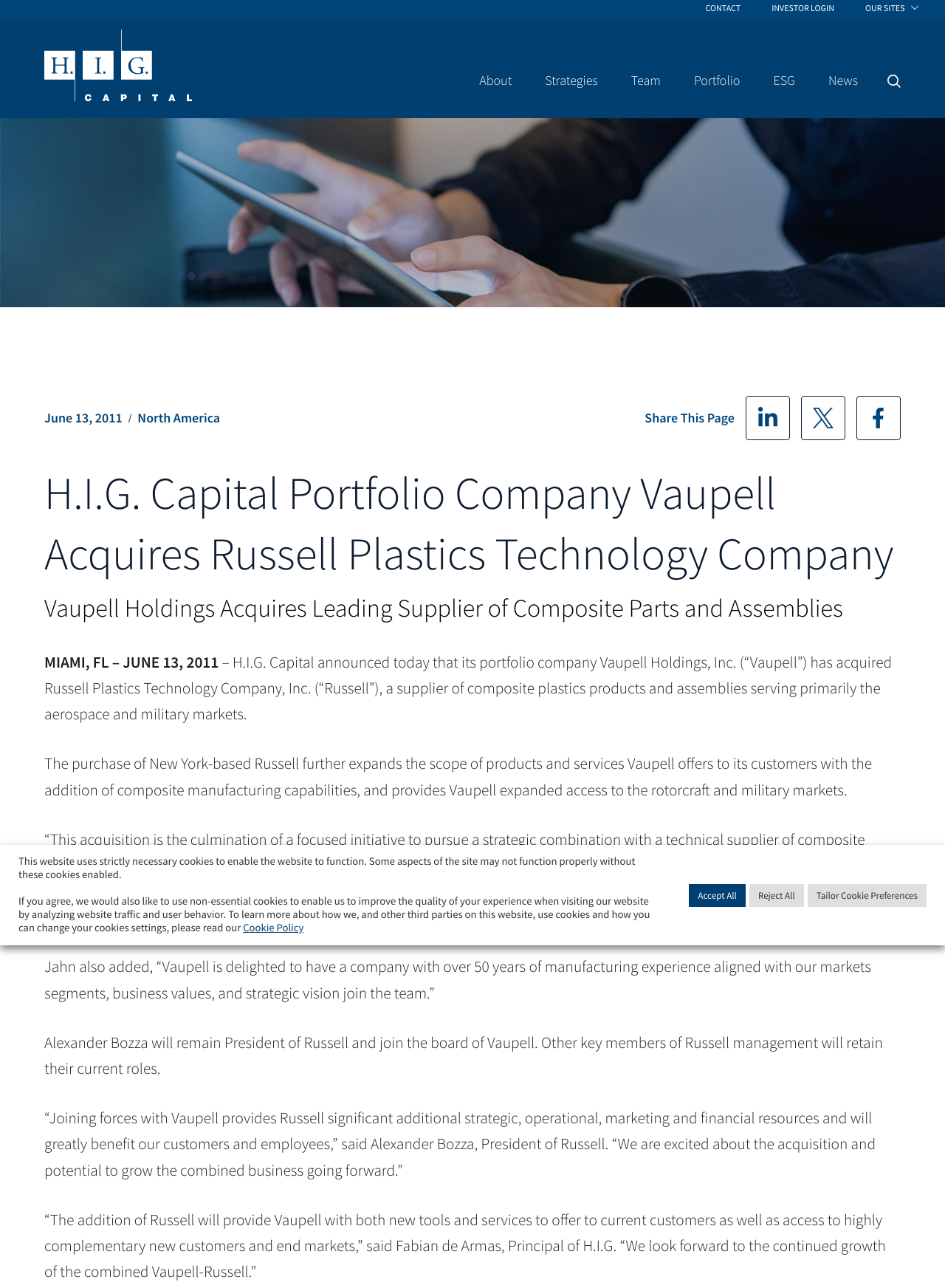Create a detailed summary of all the visual and textual information on the webpage.

This webpage is about H.I.G. Capital, a global alternative assets investment firm. At the top left, there is a logo of H.I.G. Capital, which is an image link. Next to the logo, there is a link to the homepage. On the top right, there are several links, including "CONTACT", "INVESTOR LOGIN", and "OUR SITES", which is a dropdown menu. Below these links, there is a navigation menu with links to "About", "Strategies", "Team", "Portfolio", "ESG", and "News".

In the main content area, there is a news article with a heading that announces Vaupell Holdings, a portfolio company of H.I.G. Capital, has acquired Russell Plastics Technology Company. The article is dated June 13, 2011, and is categorized under "North America". Below the heading, there are several paragraphs of text that describe the acquisition, including quotes from the CEOs of Vaupell and Russell. On the right side of the article, there are social media links to share the page on LinkedIn, Twitter, and Facebook.

At the bottom of the page, there is a cookie consent dialog that informs users about the use of cookies on the website. The dialog has a brief description of the cookies used and provides links to the Cookie Policy. There are also three buttons to accept, reject, or tailor cookie preferences.